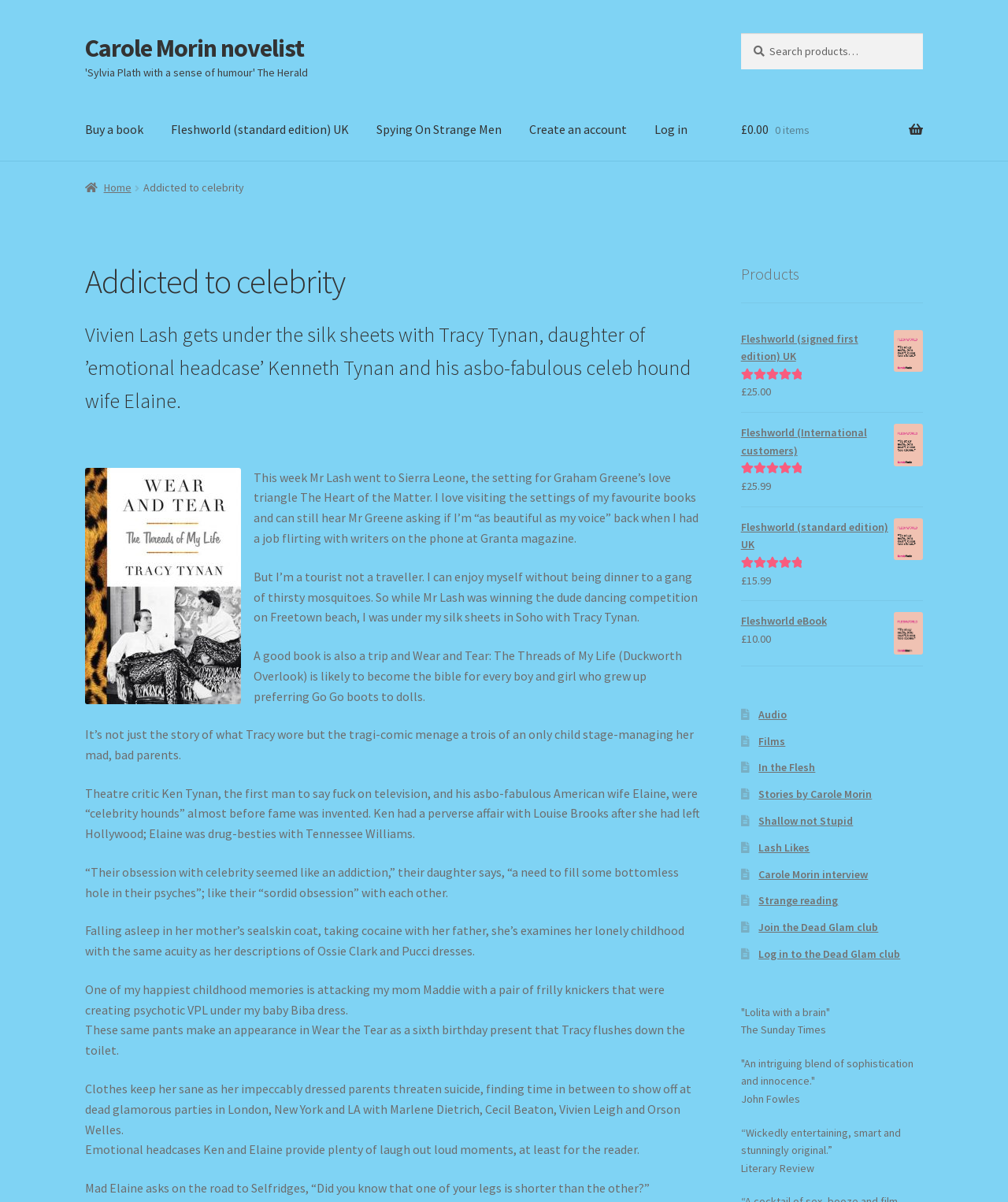Given the element description, predict the bounding box coordinates in the format (top-left x, top-left y, bottom-right x, bottom-right y), using floating point numbers between 0 and 1: Join the Dead Glam club

[0.753, 0.766, 0.871, 0.777]